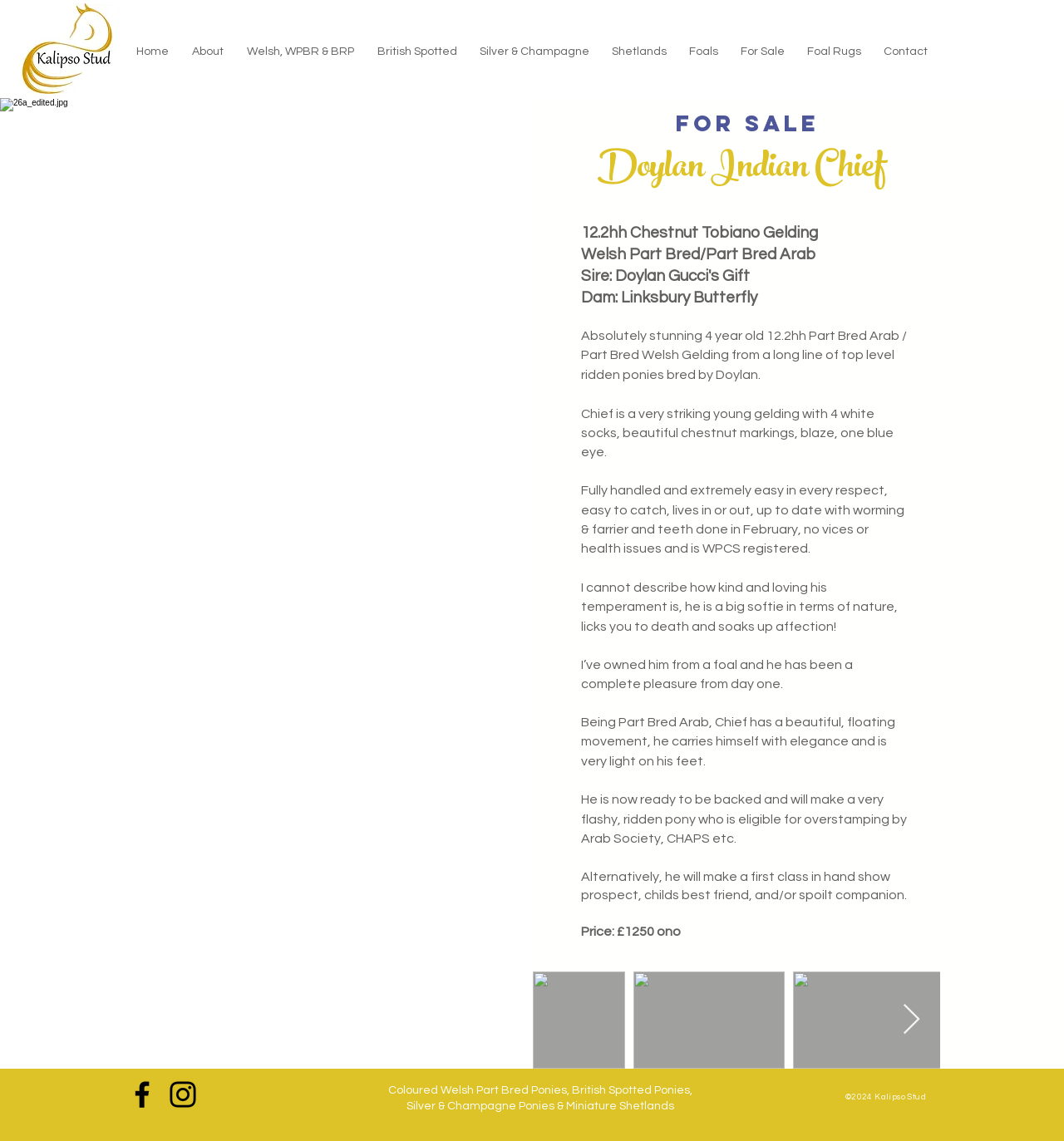Please analyze the image and provide a thorough answer to the question:
How tall is the horse?

I found the answer by looking at the text description of the horse, which mentions its height as '12.2hh'.